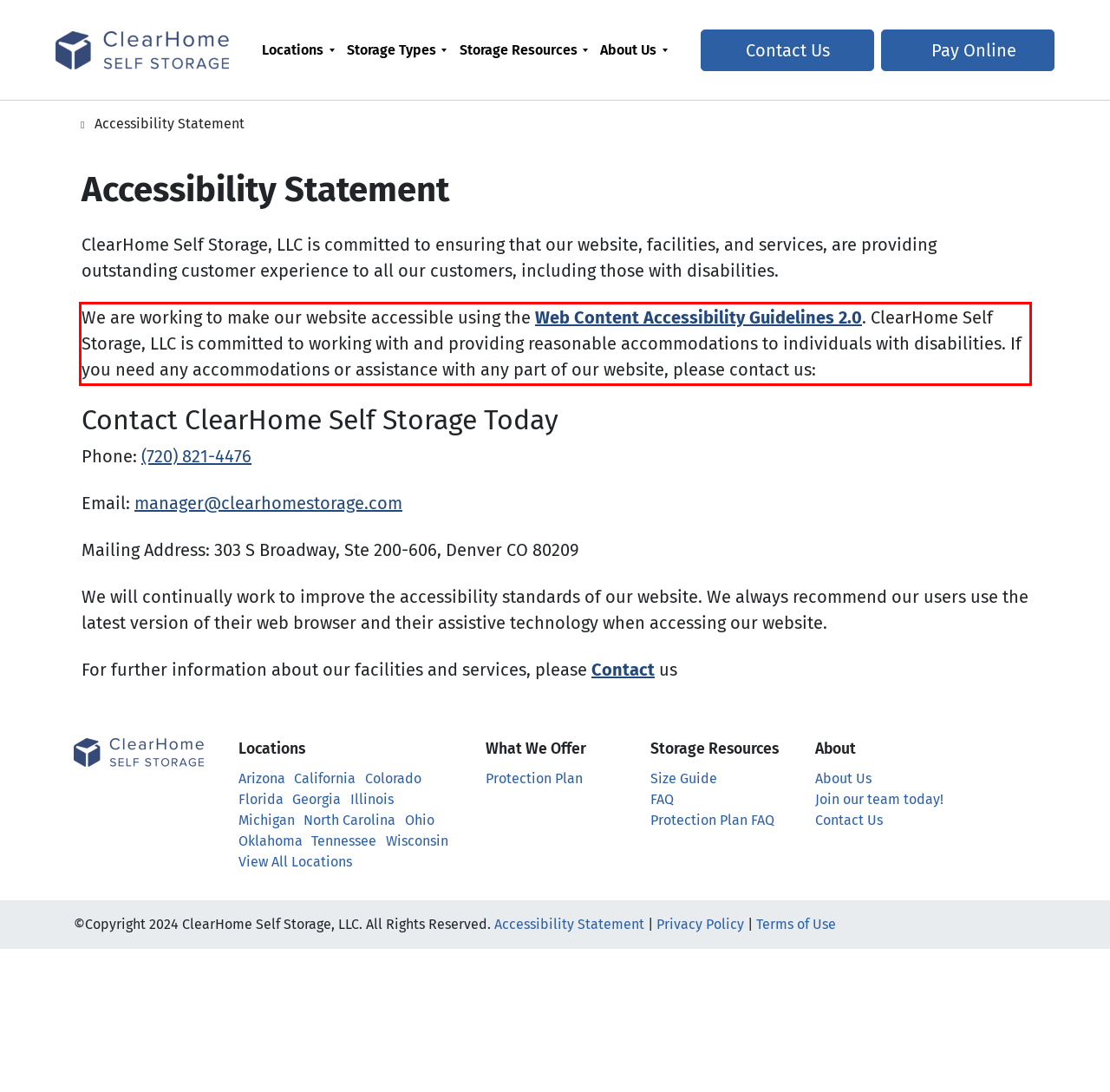You have a webpage screenshot with a red rectangle surrounding a UI element. Extract the text content from within this red bounding box.

We are working to make our website accessible using the Web Content Accessibility Guidelines 2.0. ClearHome Self Storage, LLC is committed to working with and providing reasonable accommodations to individuals with disabilities. If you need any accommodations or assistance with any part of our website, please contact us: